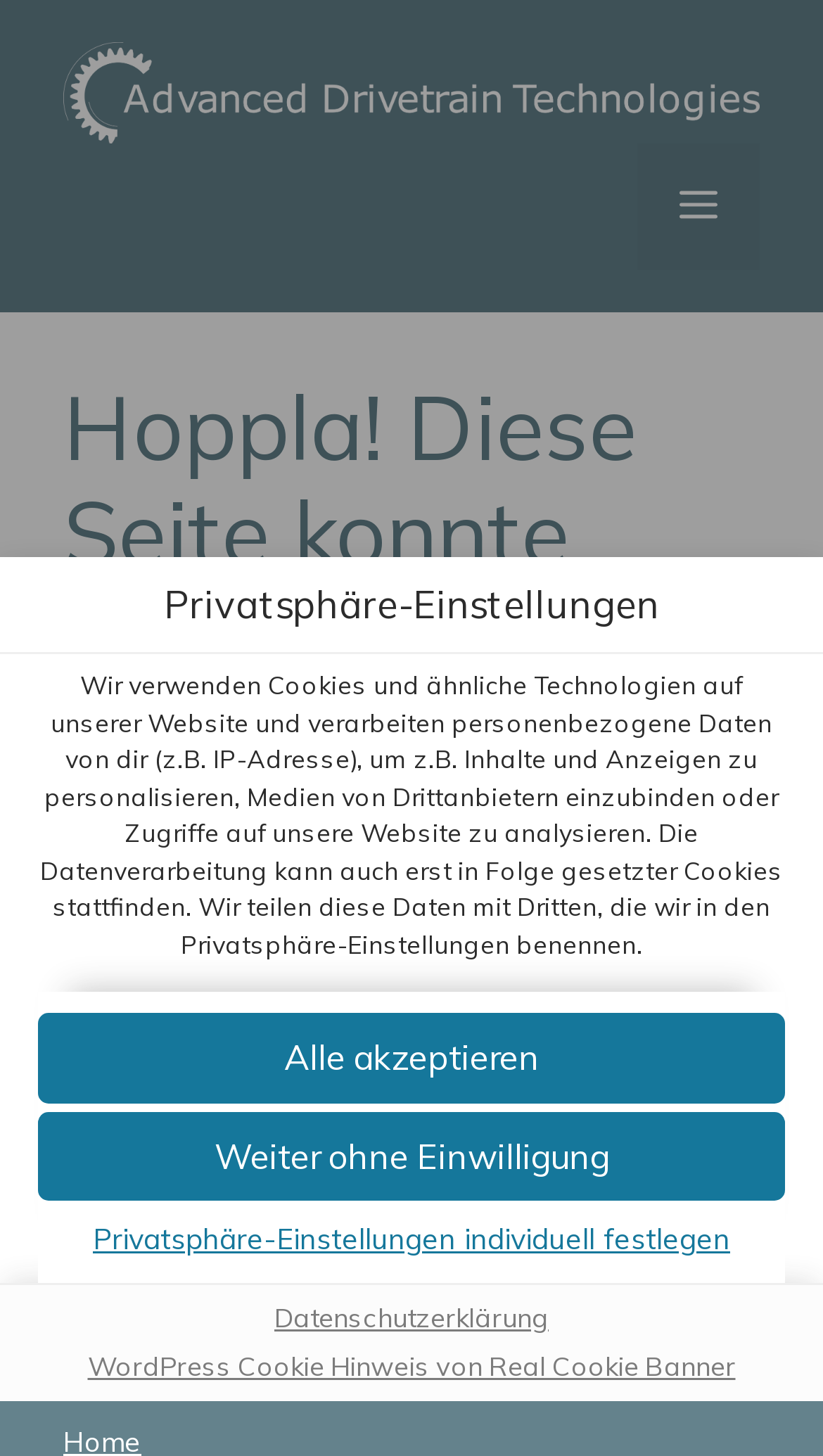What can you do with the privacy settings?
Please provide a detailed and thorough answer to the question.

The webpage provides options to customize privacy settings, decline certain data processing, or accept all cookies and data processing. Users can choose to set their privacy settings individually or decline certain types of data processing.